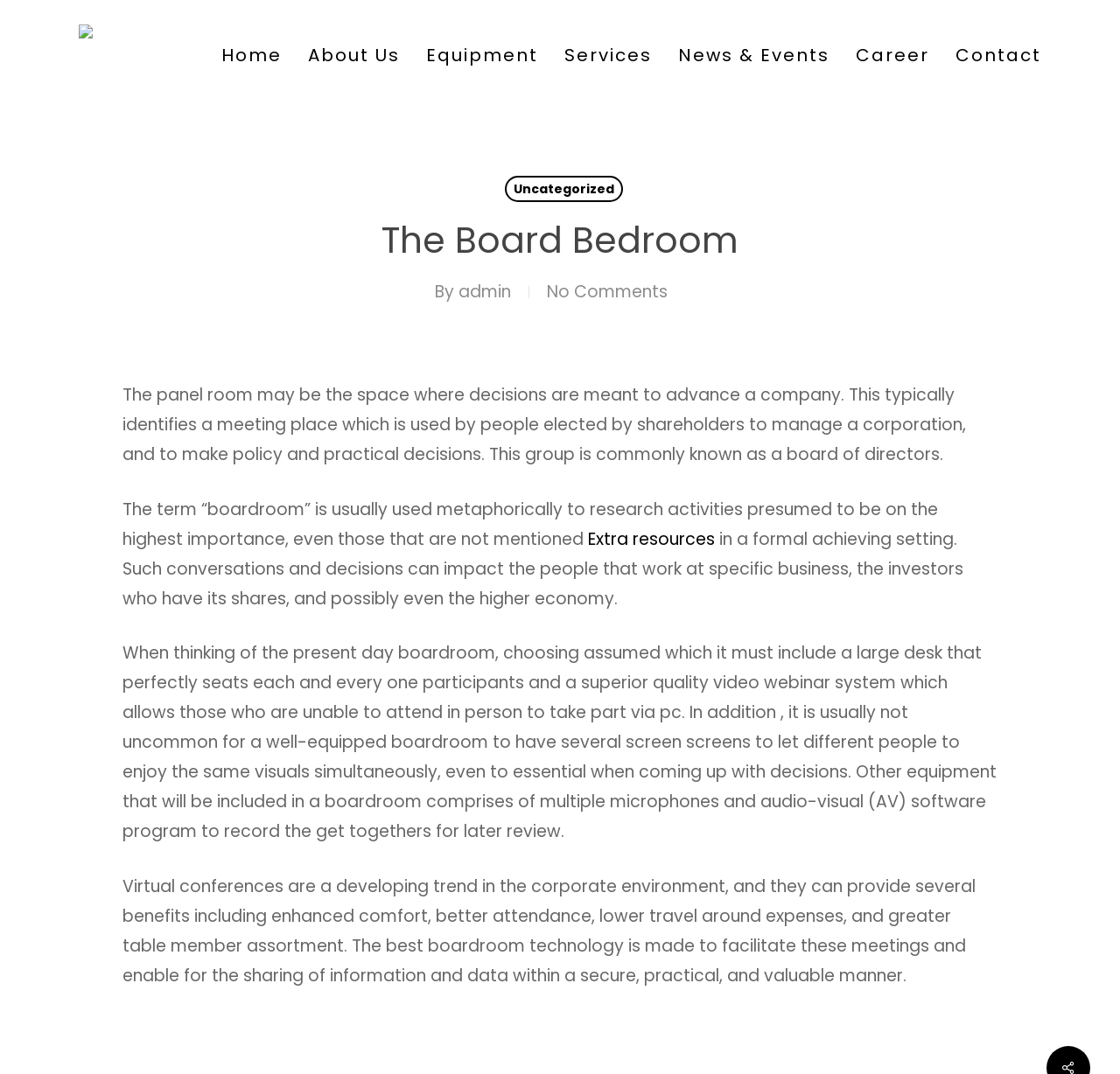Who is the author of the article?
Based on the image, provide your answer in one word or phrase.

admin